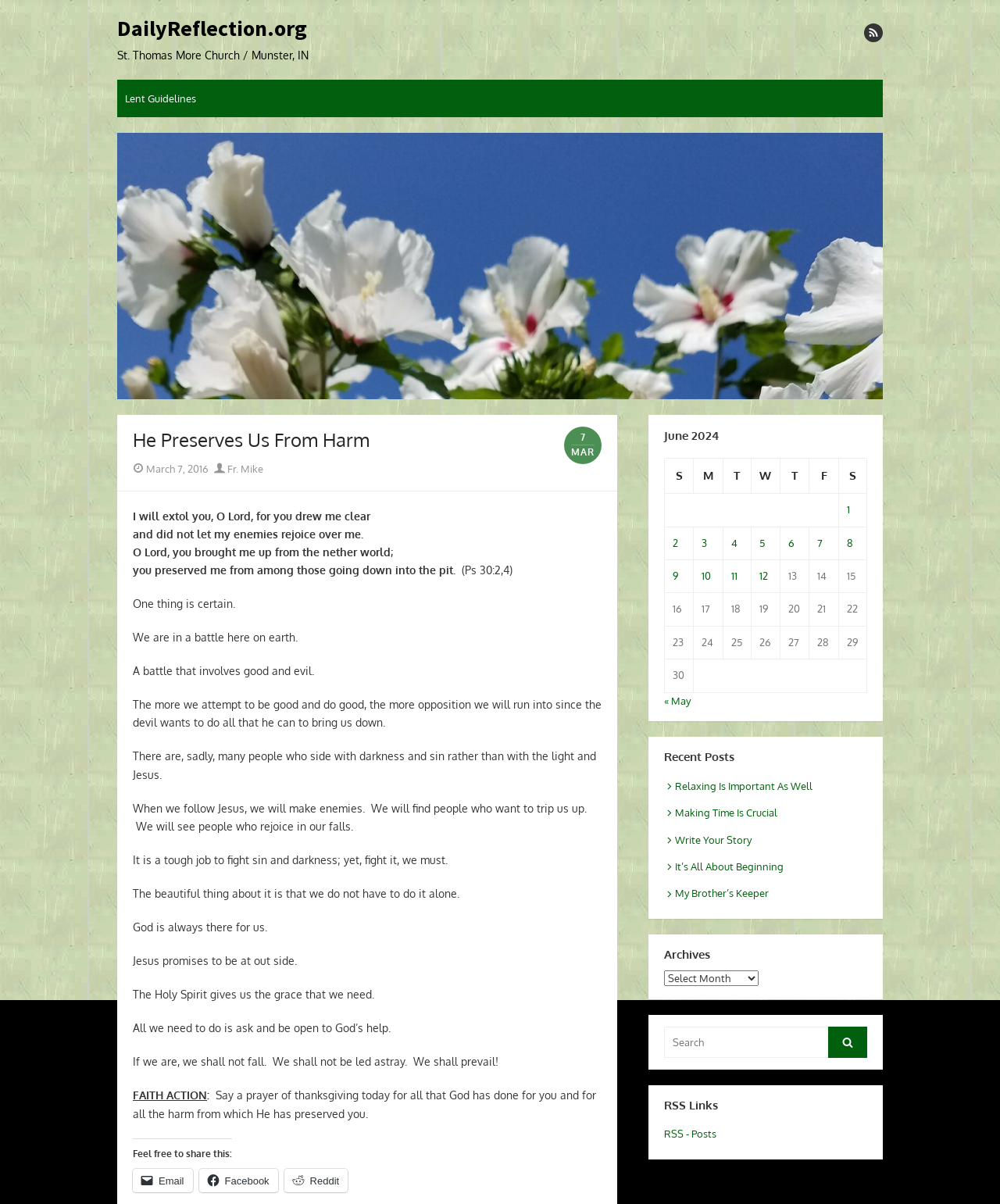Pinpoint the bounding box coordinates of the clickable element needed to complete the instruction: "Click on the 'DailyReflection.org' link". The coordinates should be provided as four float numbers between 0 and 1: [left, top, right, bottom].

[0.117, 0.013, 0.307, 0.035]